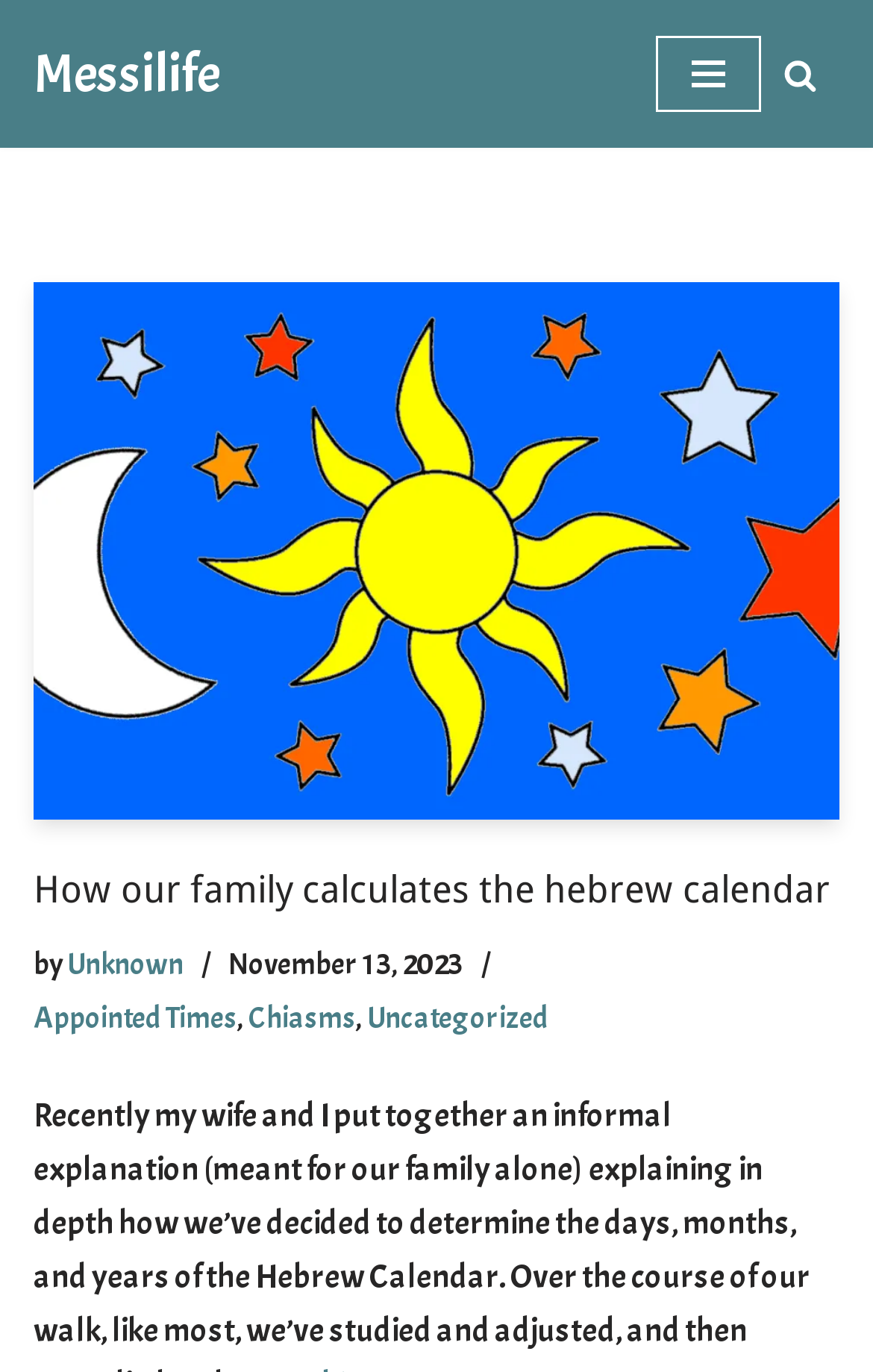Give a short answer to this question using one word or a phrase:
How many categories are listed below the latest article?

3